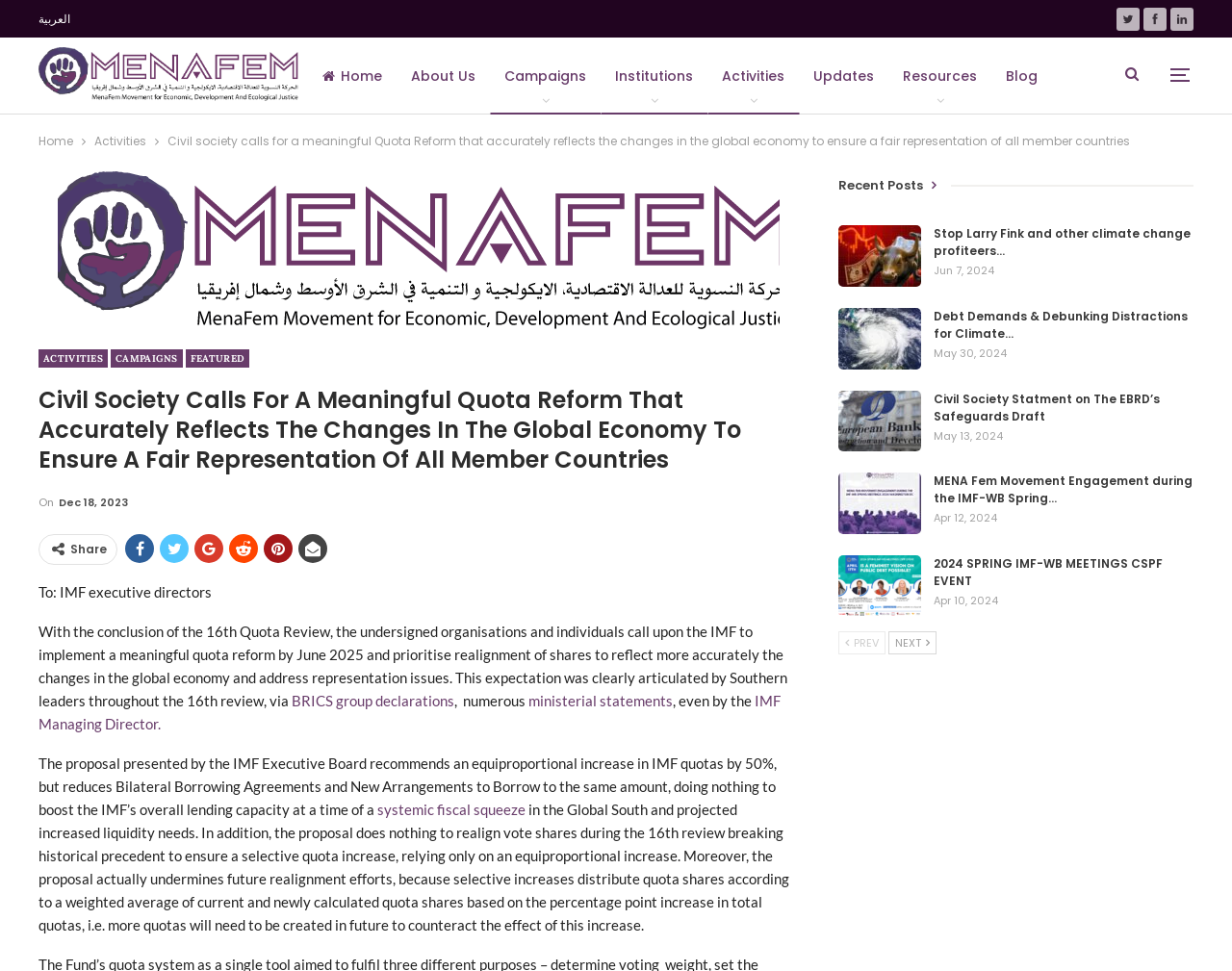Locate the bounding box coordinates of the element you need to click to accomplish the task described by this instruction: "Click the 'BRICS group declarations' link".

[0.237, 0.712, 0.369, 0.73]